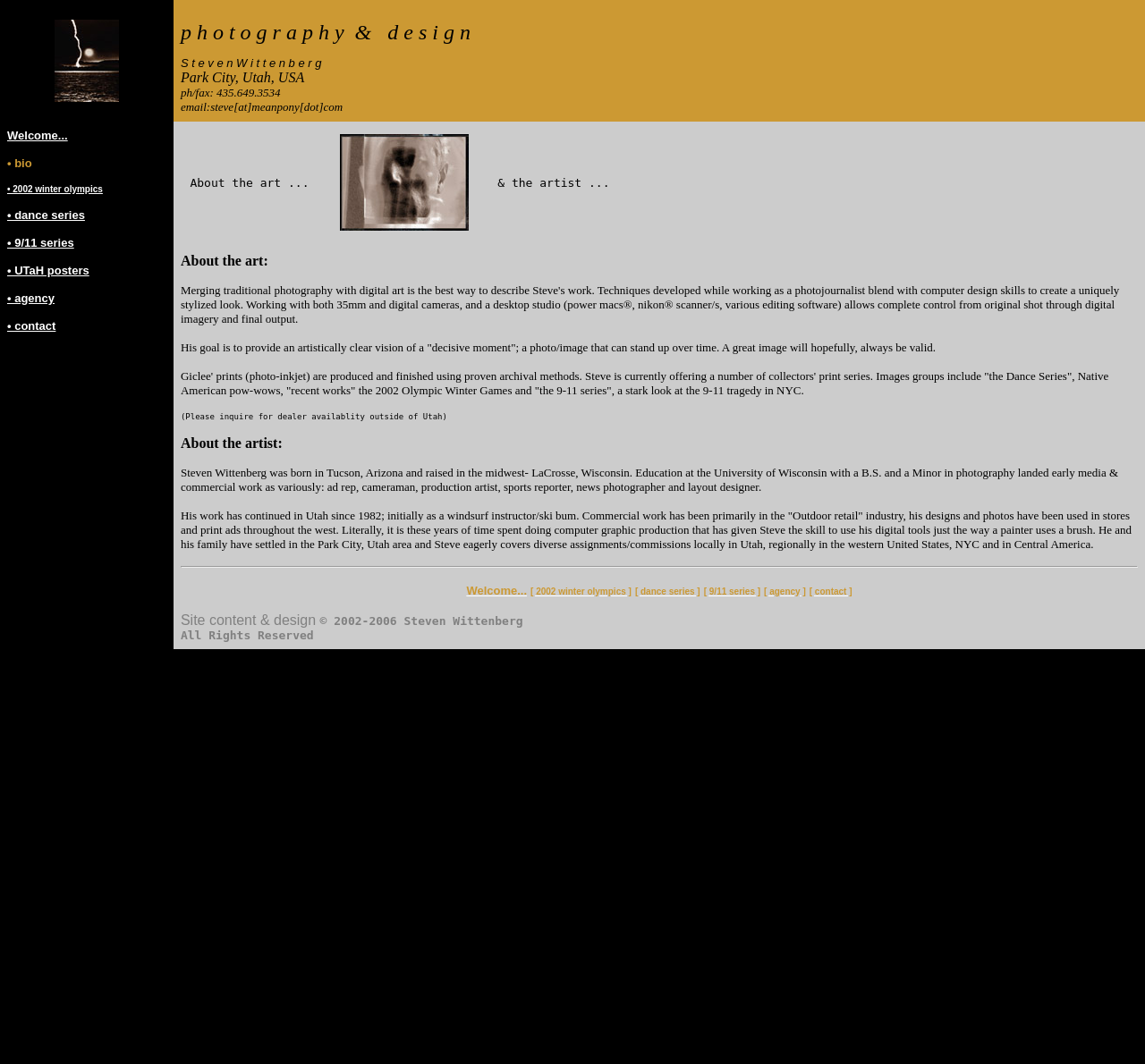Find and indicate the bounding box coordinates of the region you should select to follow the given instruction: "view the 'About the art...' section".

[0.158, 0.121, 0.994, 0.222]